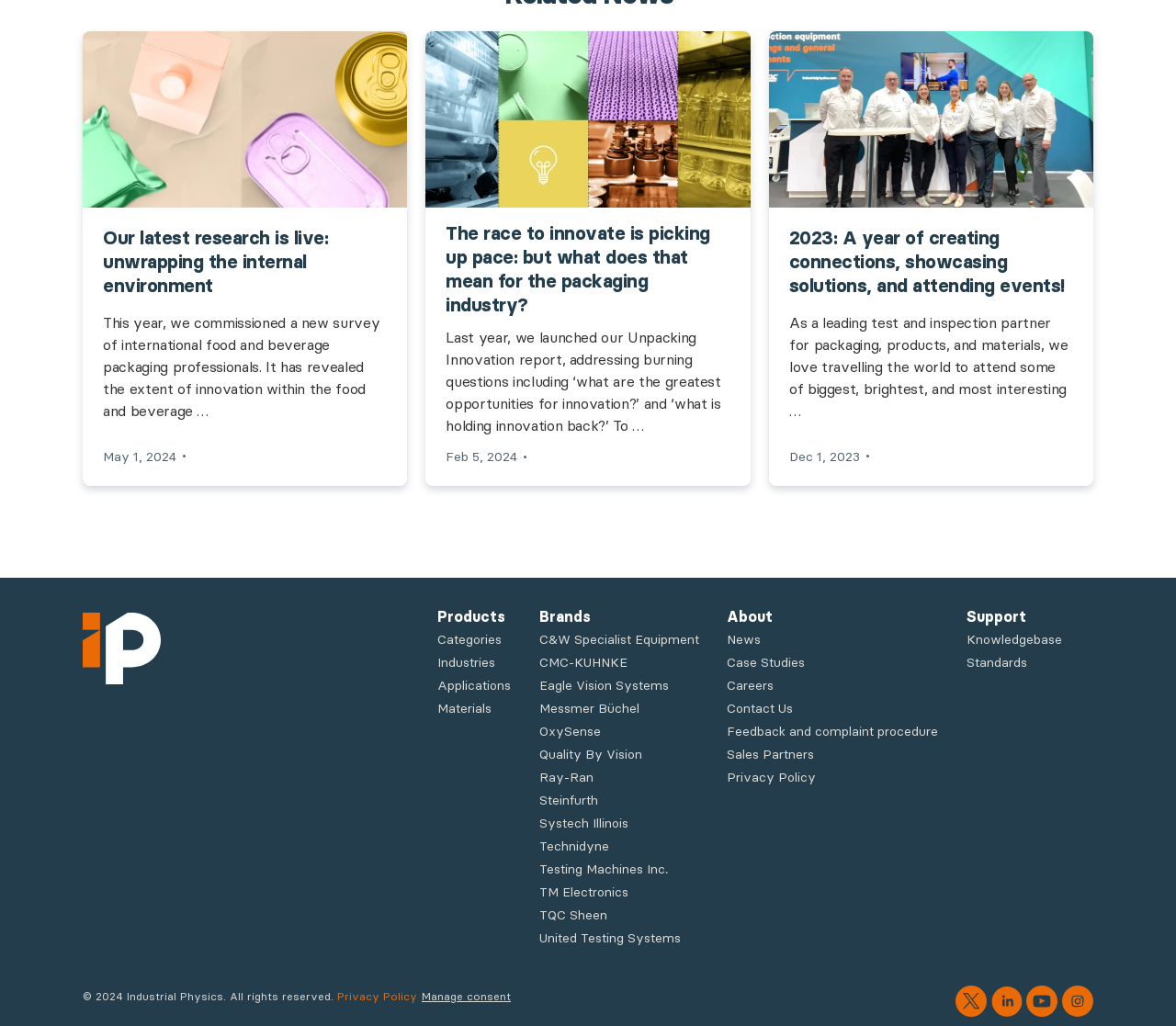What is the topic of the latest research mentioned on the webpage?
Look at the webpage screenshot and answer the question with a detailed explanation.

The webpage mentions 'Our latest research is live: unwrapping the internal environment' which suggests that the latest research is about the internal environment.